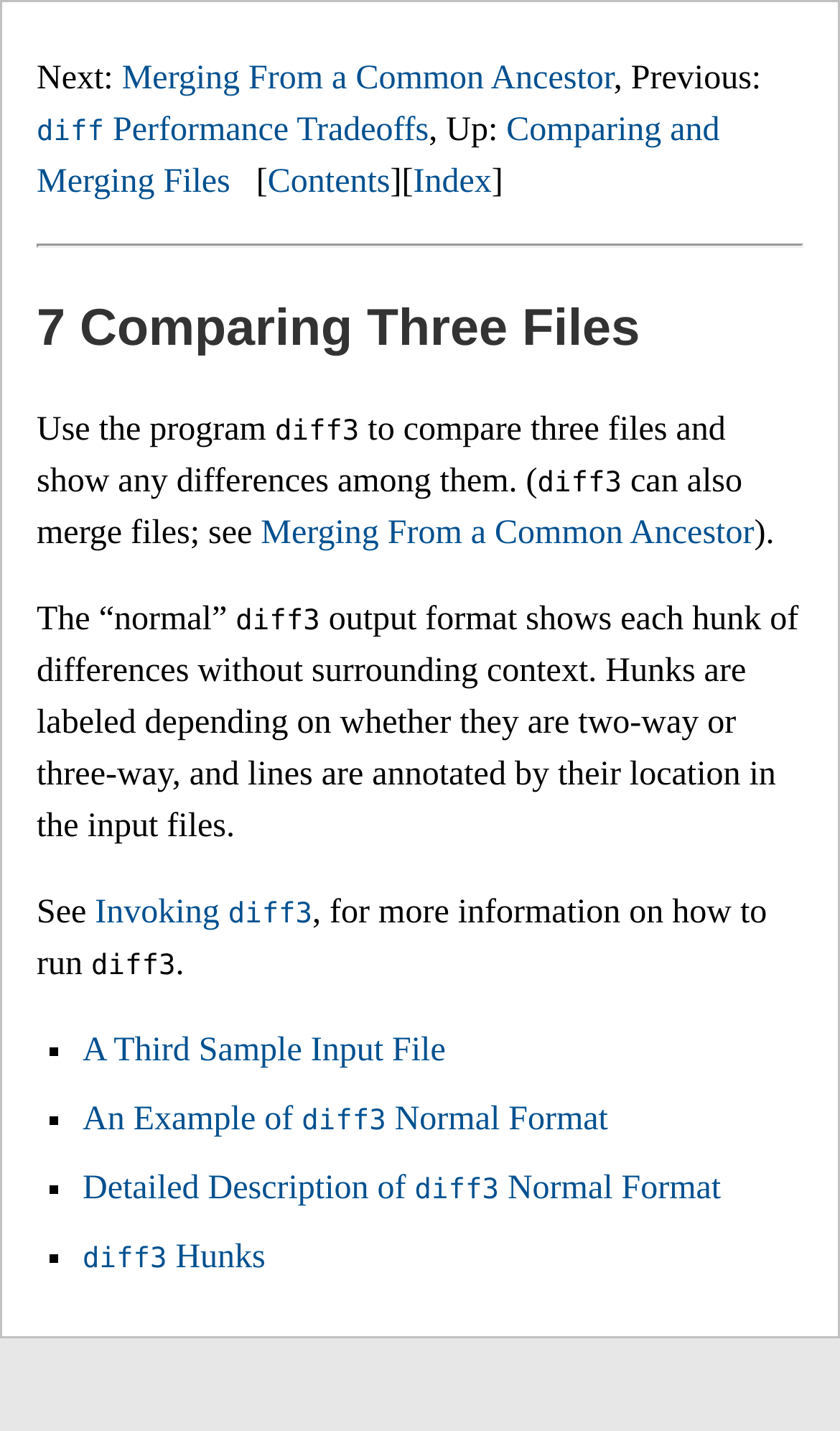Find and indicate the bounding box coordinates of the region you should select to follow the given instruction: "Open Comparing and Merging Files".

[0.044, 0.078, 0.857, 0.14]